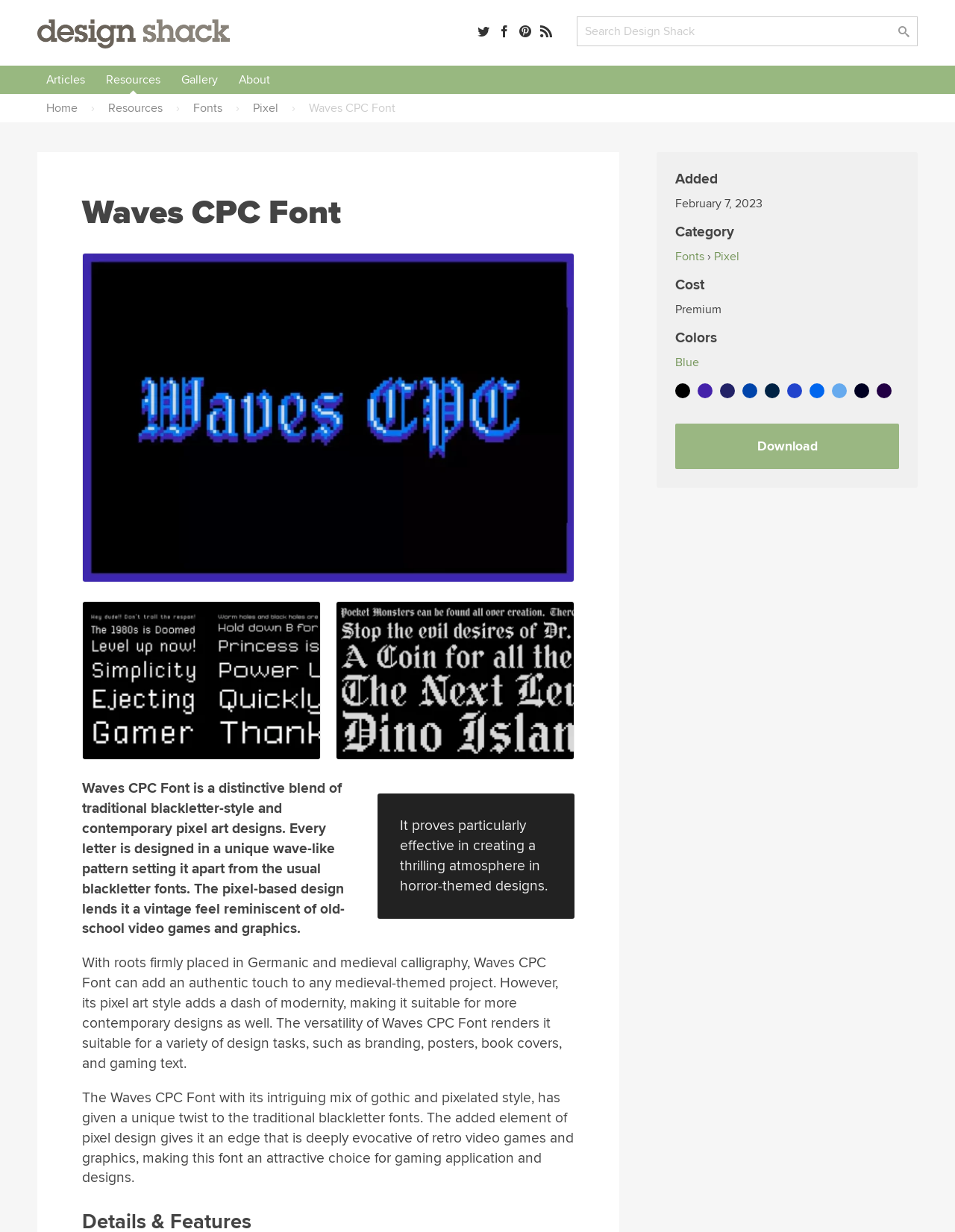Determine the bounding box coordinates for the area that needs to be clicked to fulfill this task: "View Waves CPC Font details". The coordinates must be given as four float numbers between 0 and 1, i.e., [left, top, right, bottom].

[0.323, 0.082, 0.414, 0.094]